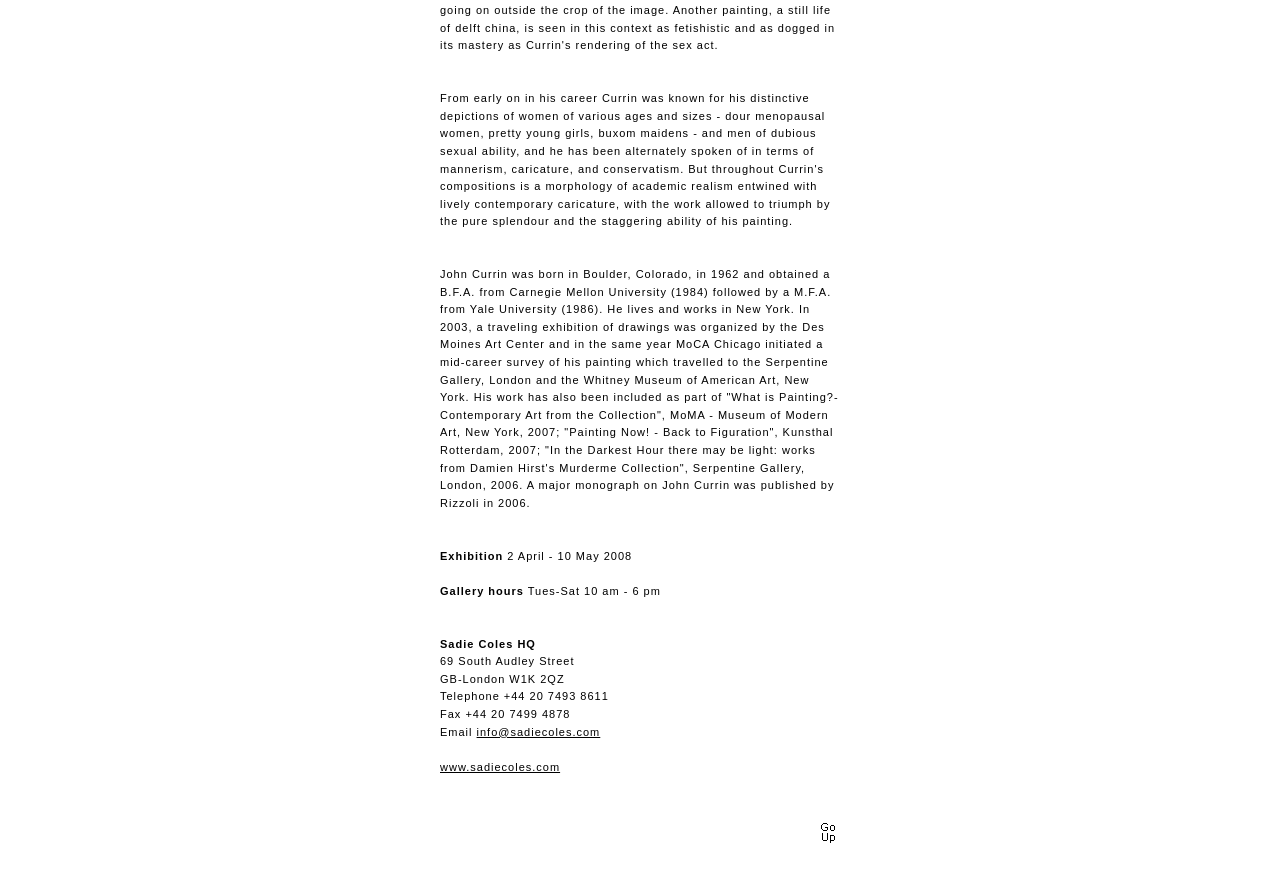Please give a one-word or short phrase response to the following question: 
What is the duration of the exhibition?

2 April - 10 May 2008